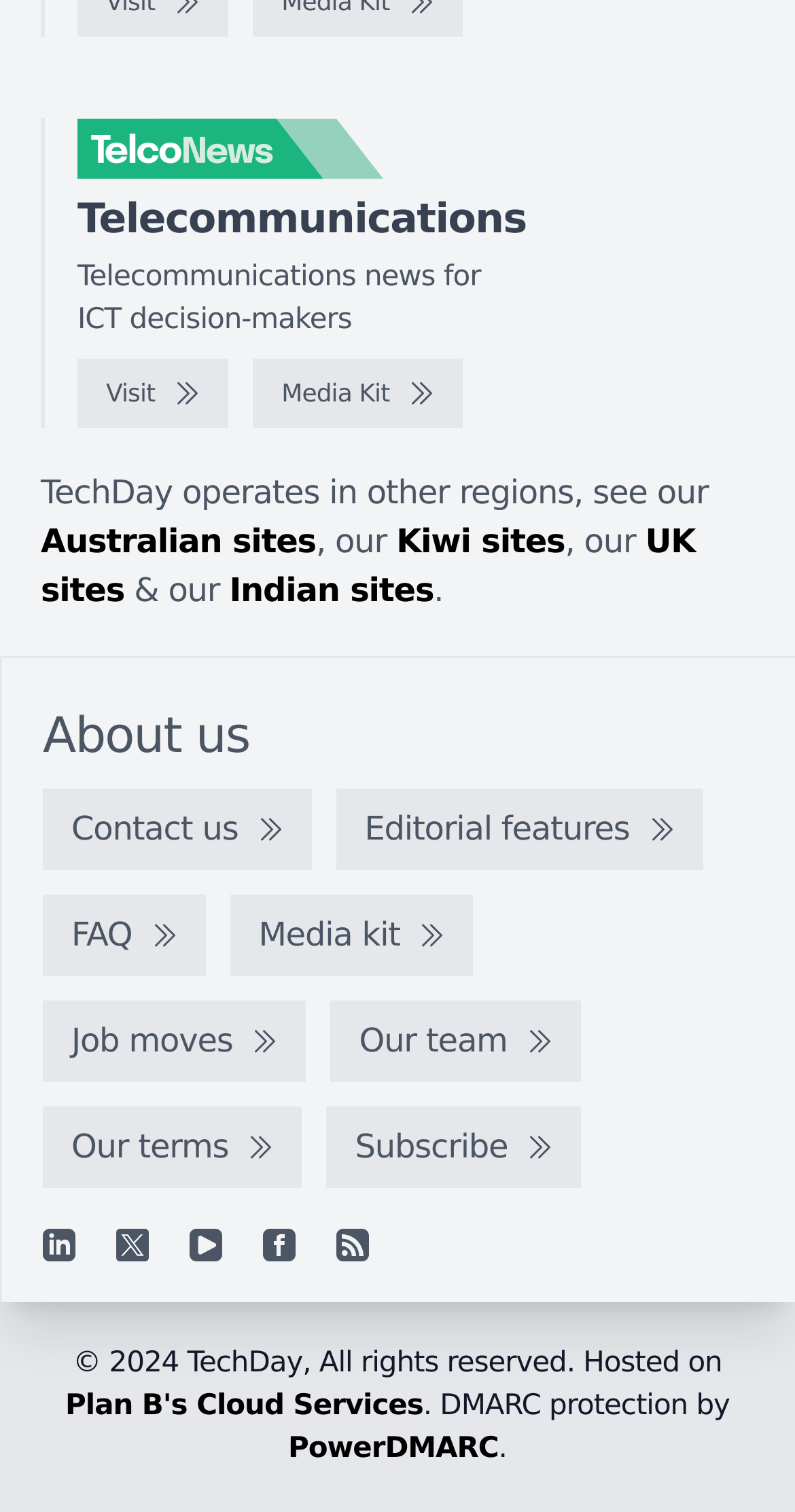Predict the bounding box coordinates of the UI element that matches this description: "PowerDMARC". The coordinates should be in the format [left, top, right, bottom] with each value between 0 and 1.

[0.362, 0.947, 0.627, 0.969]